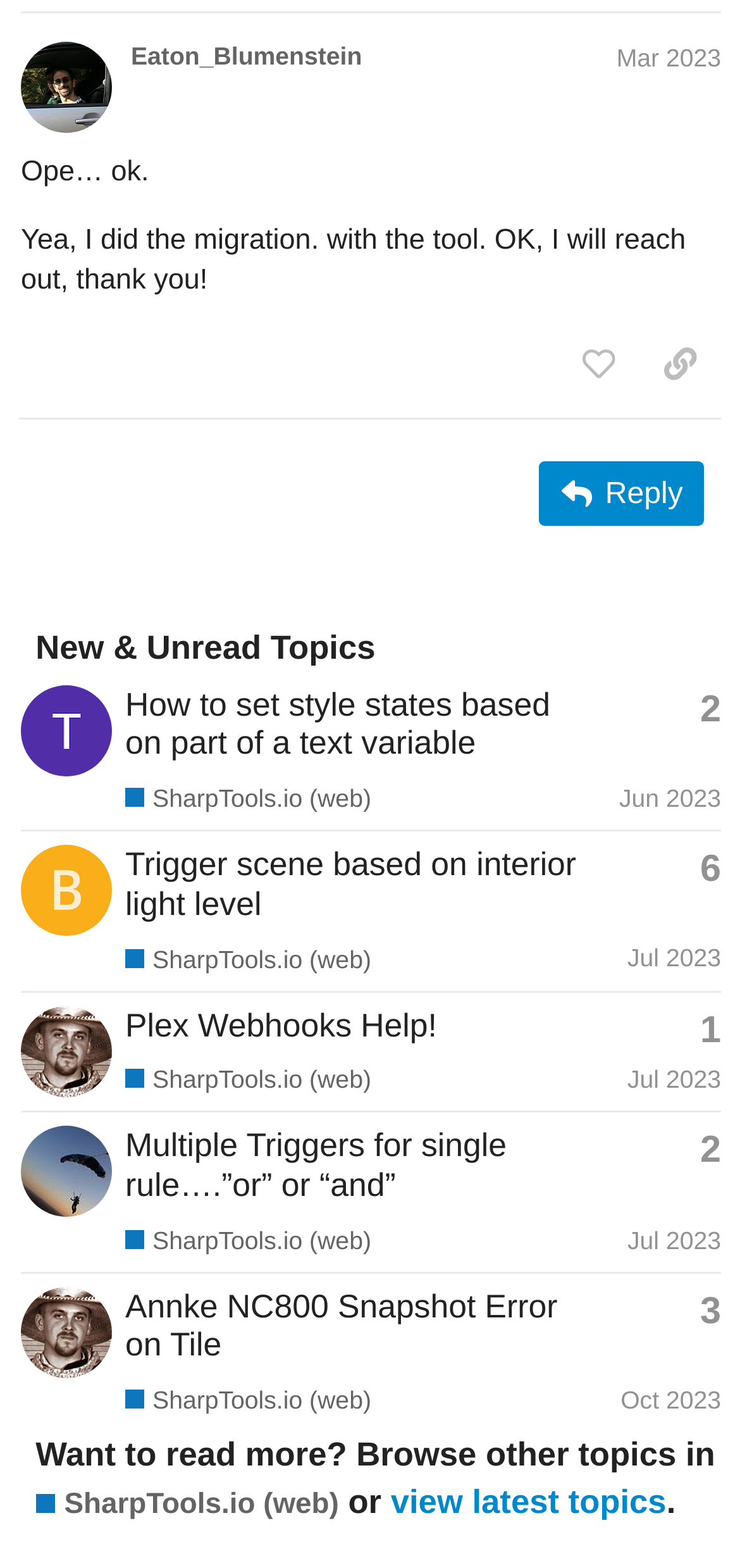By analyzing the image, answer the following question with a detailed response: How many topics are listed on this page?

I counted the number of rows in the table of topics and found 4 topics listed on this page.